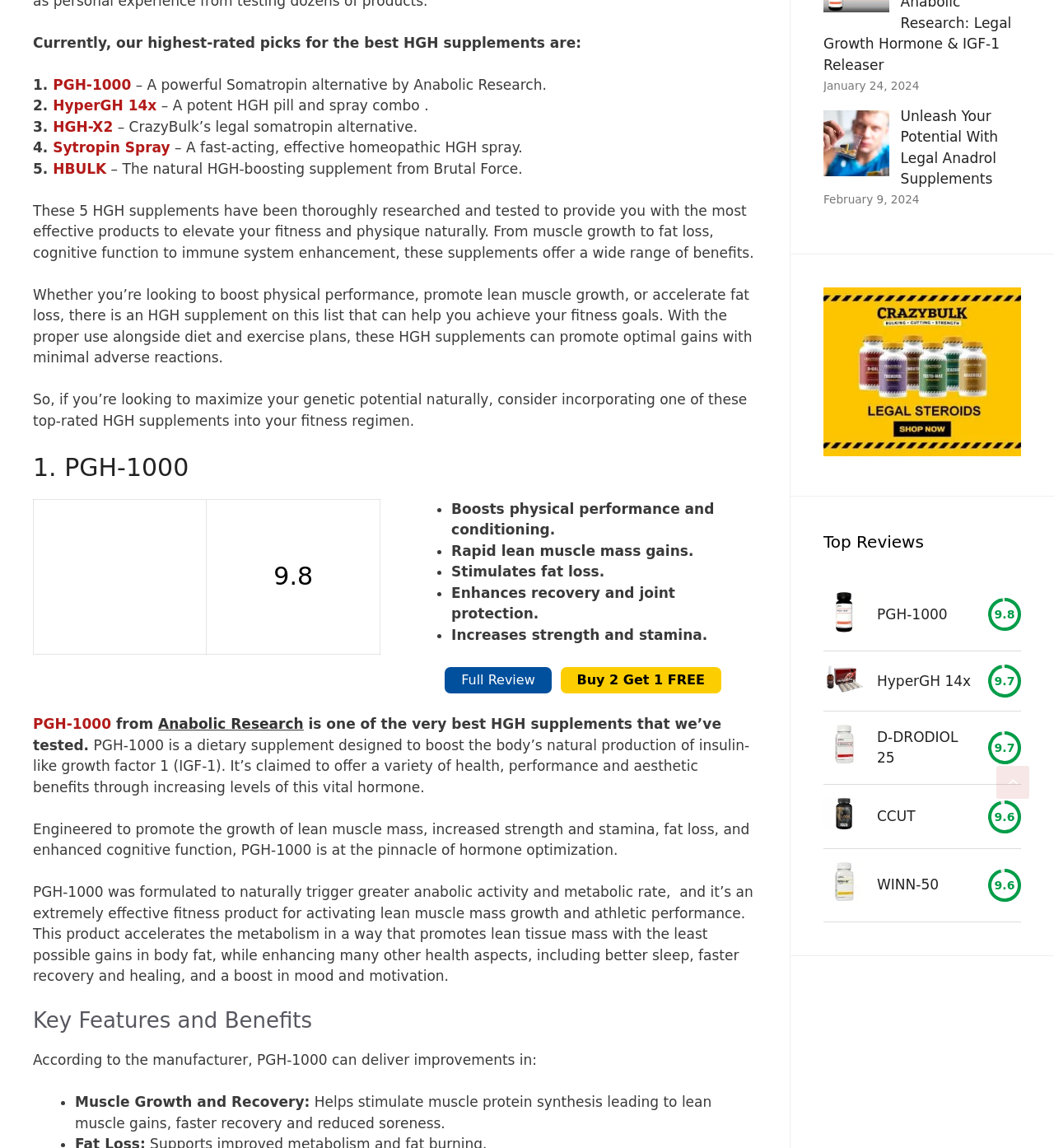Respond with a single word or short phrase to the following question: 
How many HGH supplements are listed on this webpage?

5